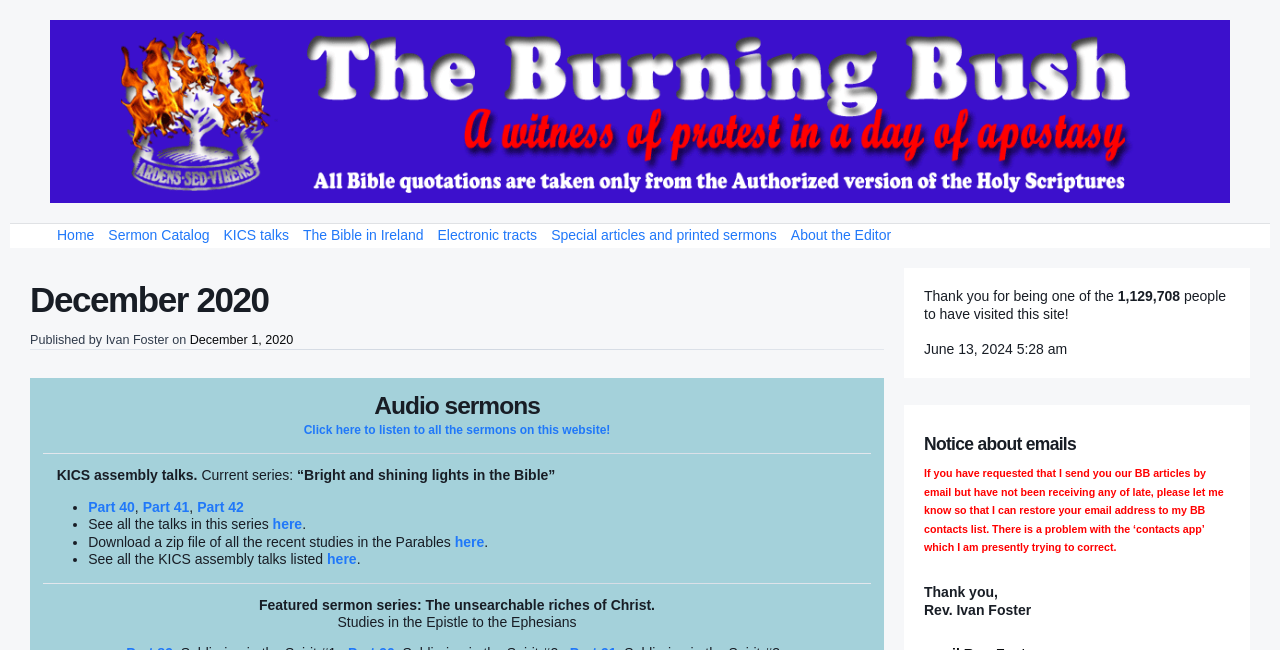Please study the image and answer the question comprehensively:
How many people have visited this site?

The answer can be found in the section at the bottom of the page where it is written 'Thank you for being one of the 1,129,708 people to have visited this site!'. This section is located below the separator line.